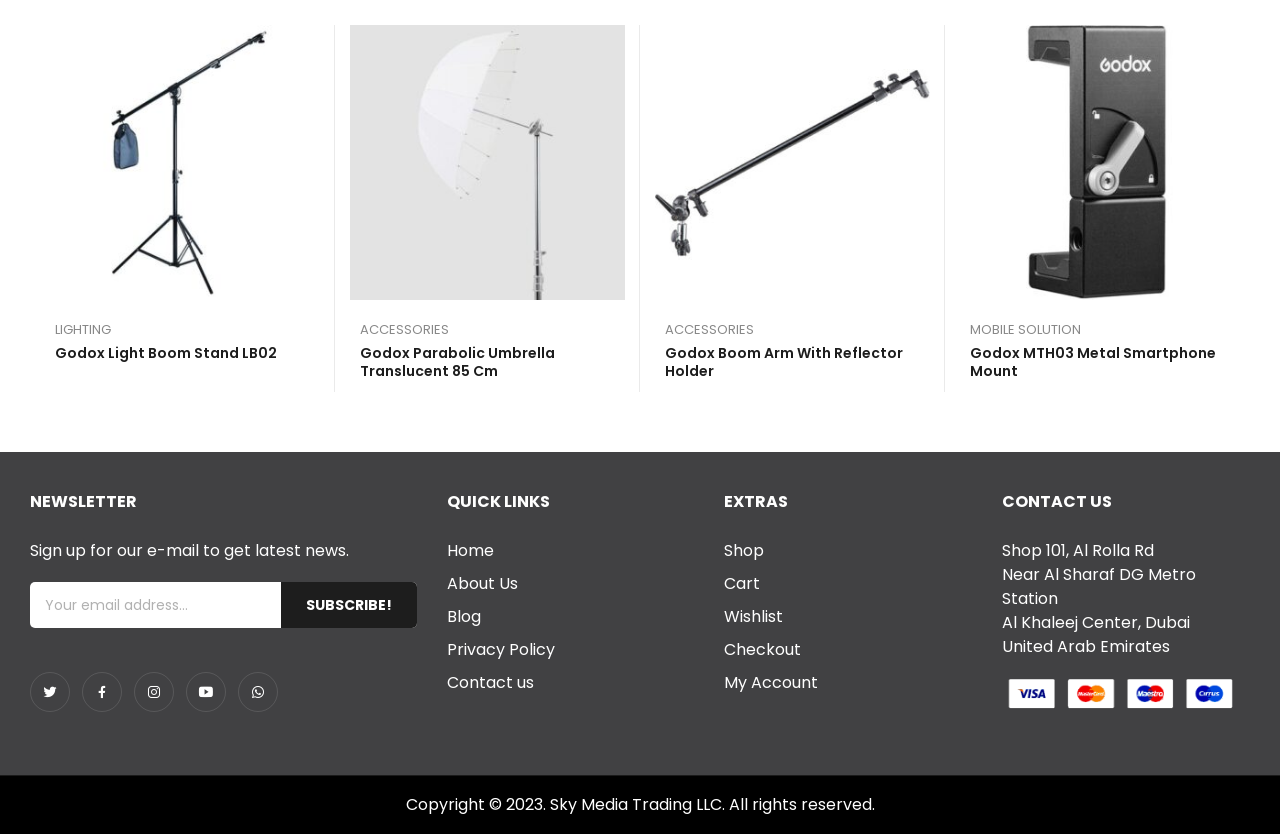Identify the bounding box coordinates of the section to be clicked to complete the task described by the following instruction: "Sign up for the newsletter". The coordinates should be four float numbers between 0 and 1, formatted as [left, top, right, bottom].

[0.219, 0.698, 0.326, 0.753]